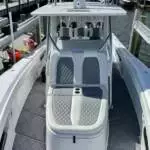How many cushioned seats are visible?
Answer the question with just one word or phrase using the image.

Two